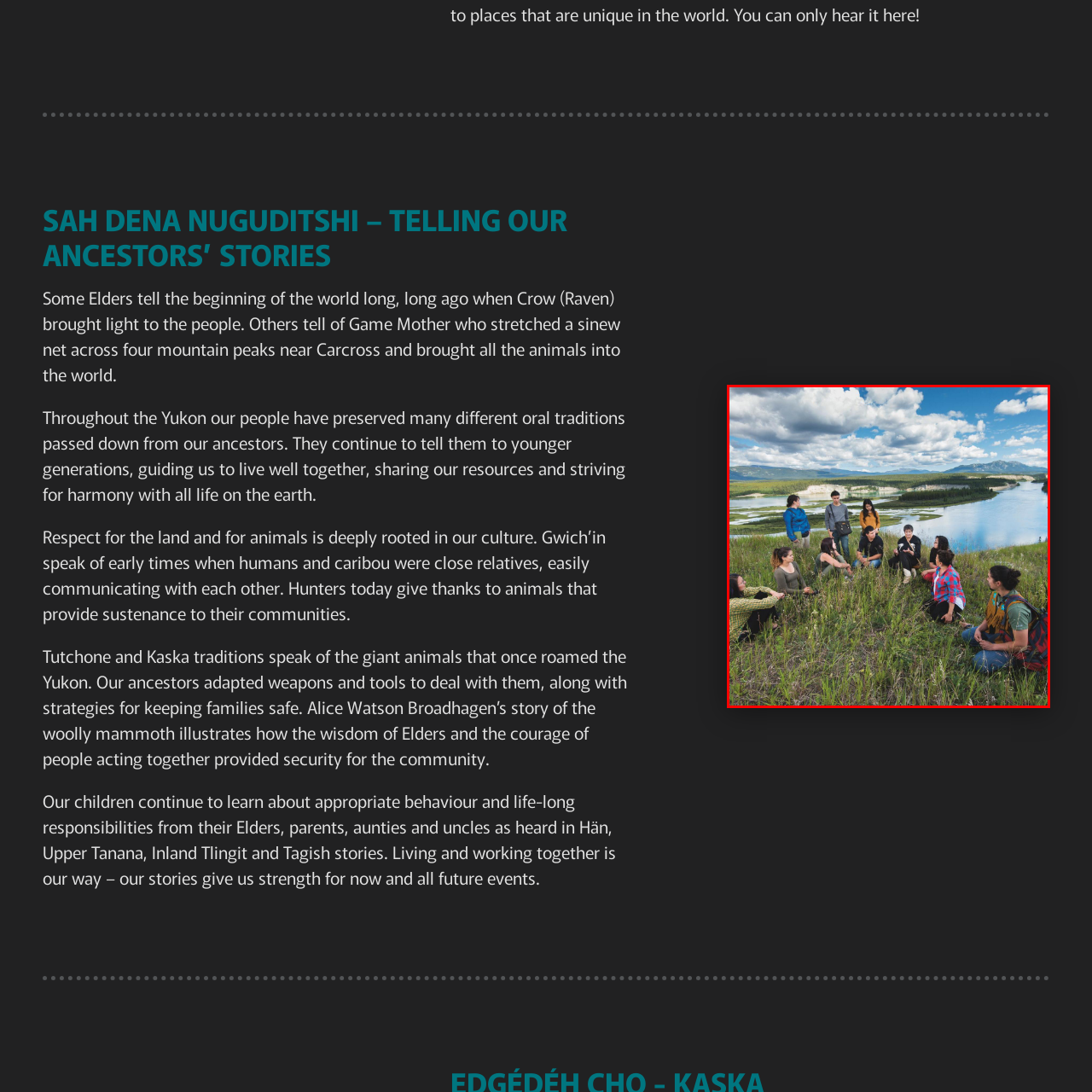Inspect the image within the red box and provide a detailed and thorough answer to the following question: What is the color of the sky in the image?

The caption describes the backdrop of the image as a 'blue sky dotted with fluffy white clouds', which indicates that the color of the sky in the image is blue.